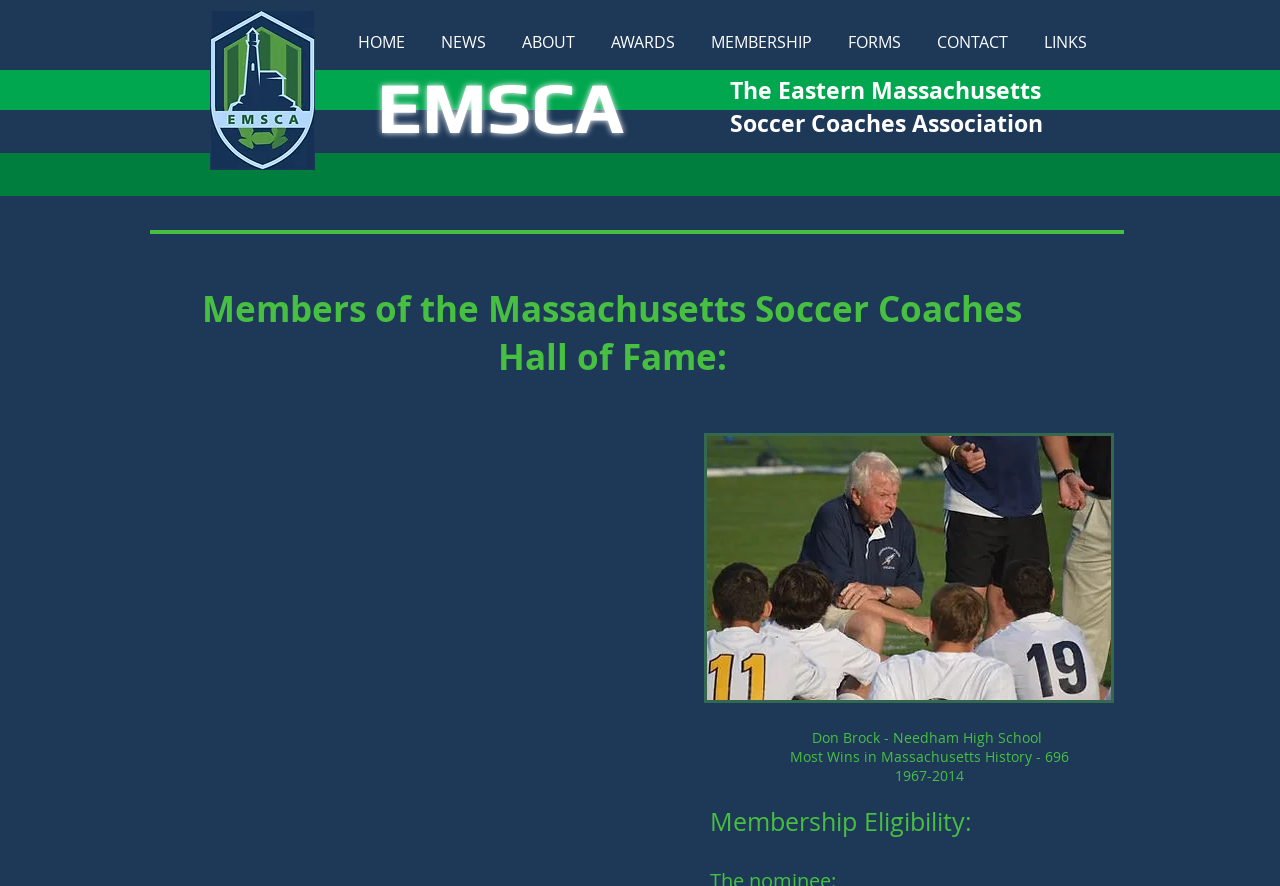Provide the bounding box coordinates of the UI element that matches the description: "FORMS".

[0.648, 0.034, 0.718, 0.062]